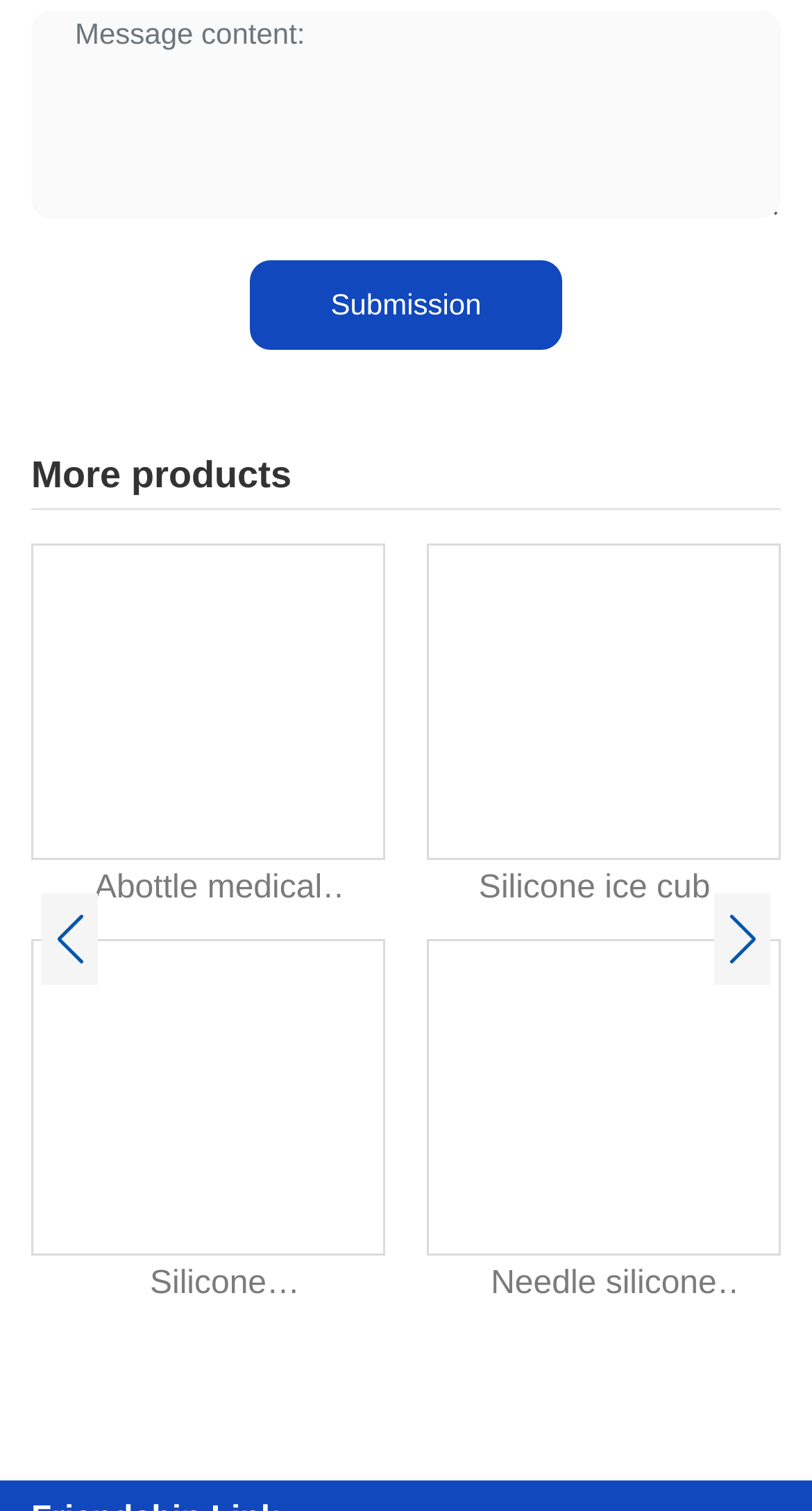Please identify the bounding box coordinates of the element's region that I should click in order to complete the following instruction: "Enter message content". The bounding box coordinates consist of four float numbers between 0 and 1, i.e., [left, top, right, bottom].

[0.038, 0.007, 0.962, 0.145]